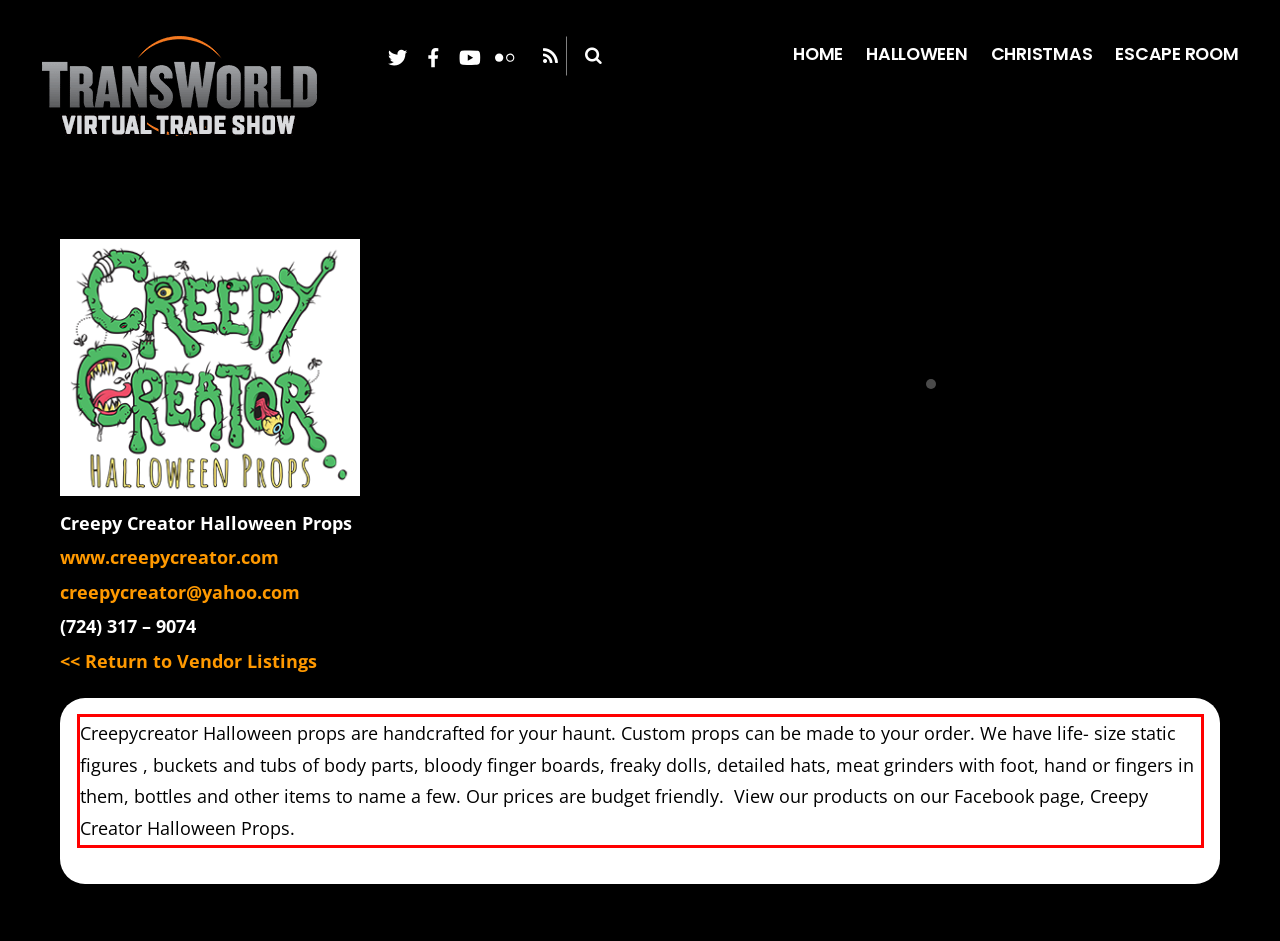Please examine the webpage screenshot containing a red bounding box and use OCR to recognize and output the text inside the red bounding box.

Creepycreator Halloween props are handcrafted for your haunt. Custom props can be made to your order. We have life- size static figures , buckets and tubs of body parts, bloody finger boards, freaky dolls, detailed hats, meat grinders with foot, hand or fingers in them, bottles and other items to name a few. Our prices are budget friendly. View our products on our Facebook page, Creepy Creator Halloween Props.